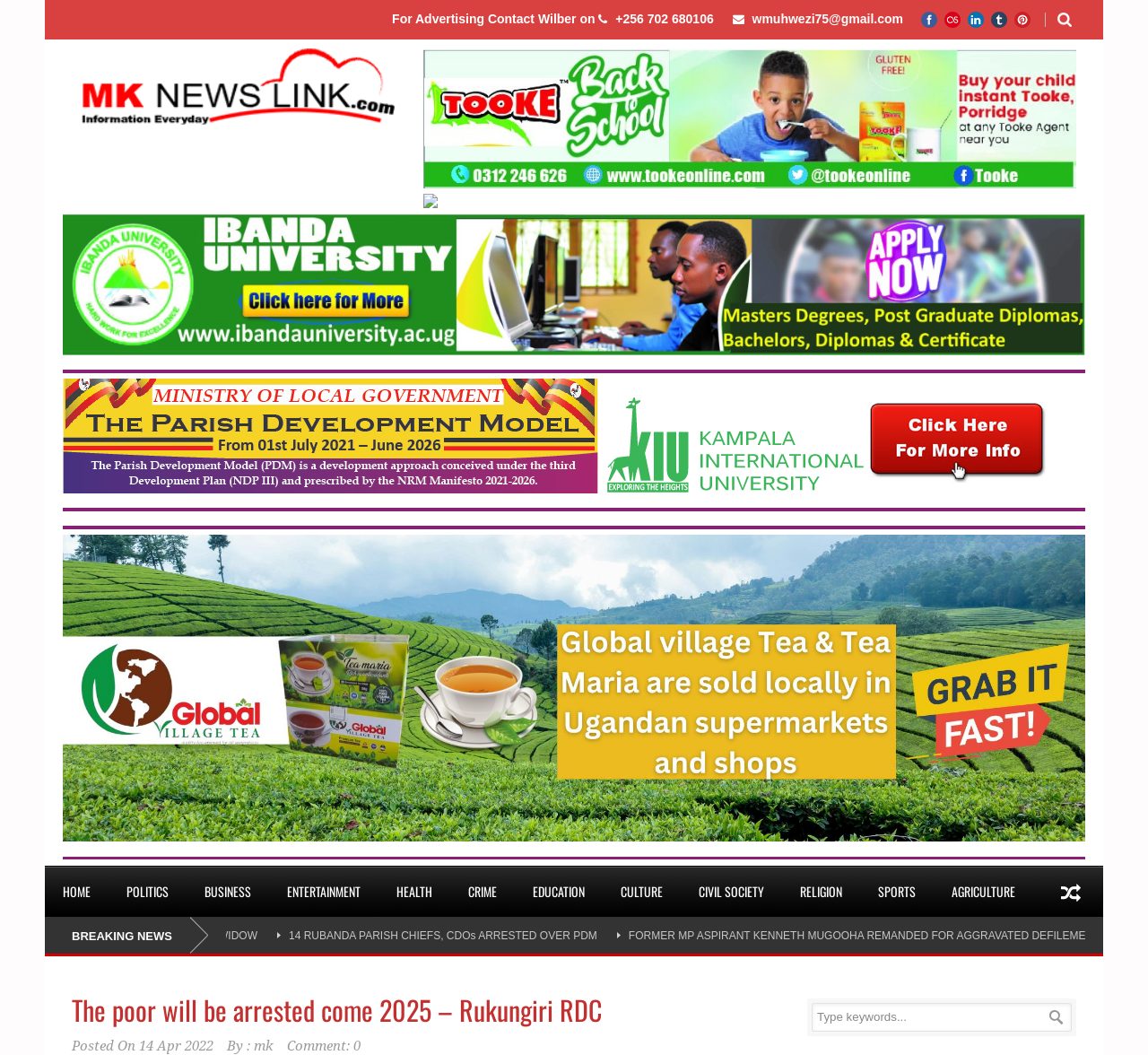Locate the bounding box coordinates of the area you need to click to fulfill this instruction: 'Click the Facebook link'. The coordinates must be in the form of four float numbers ranging from 0 to 1: [left, top, right, bottom].

[0.802, 0.011, 0.816, 0.026]